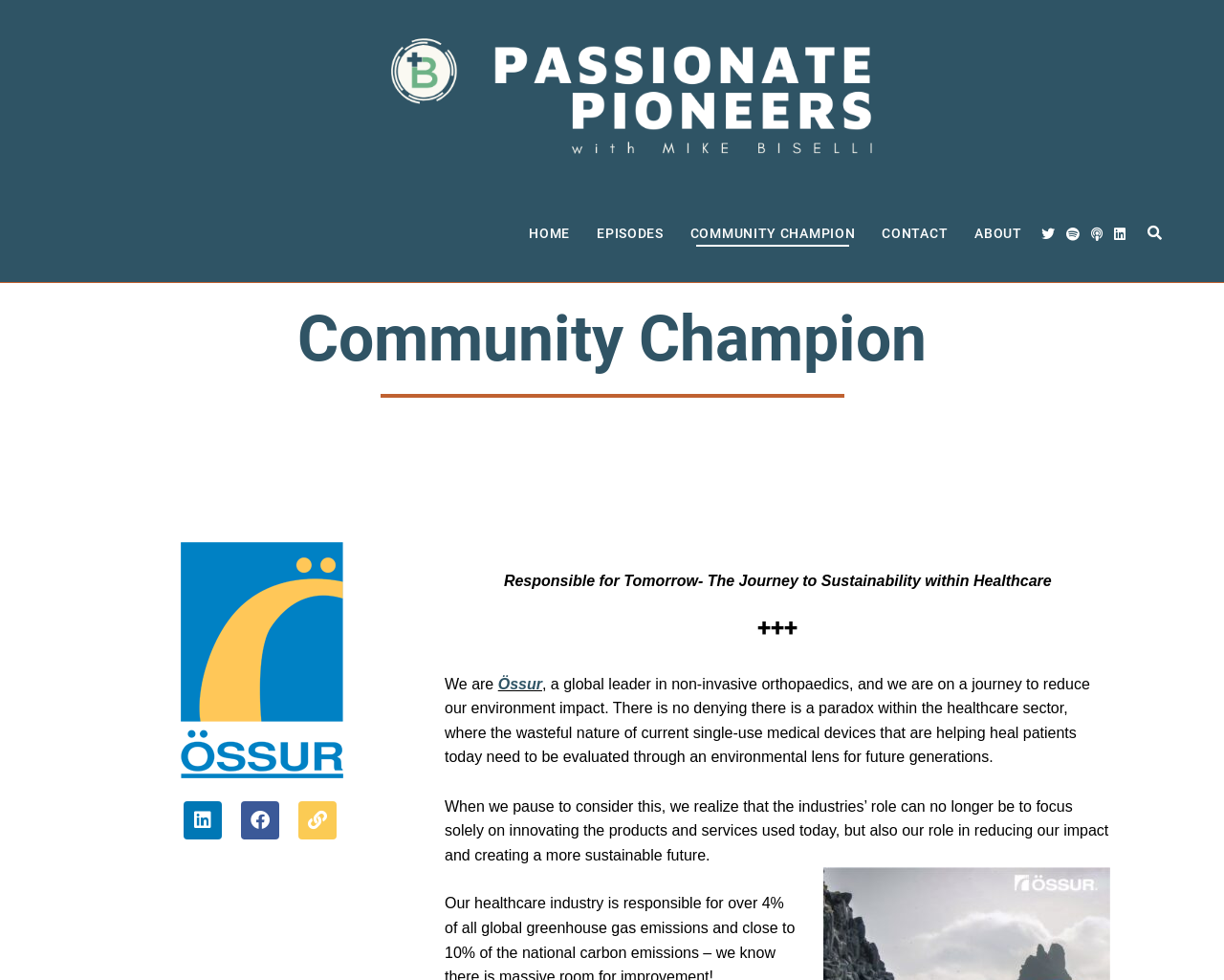Identify the bounding box coordinates for the region of the element that should be clicked to carry out the instruction: "Click on the Linkedin icon". The bounding box coordinates should be four float numbers between 0 and 1, i.e., [left, top, right, bottom].

[0.15, 0.818, 0.181, 0.857]